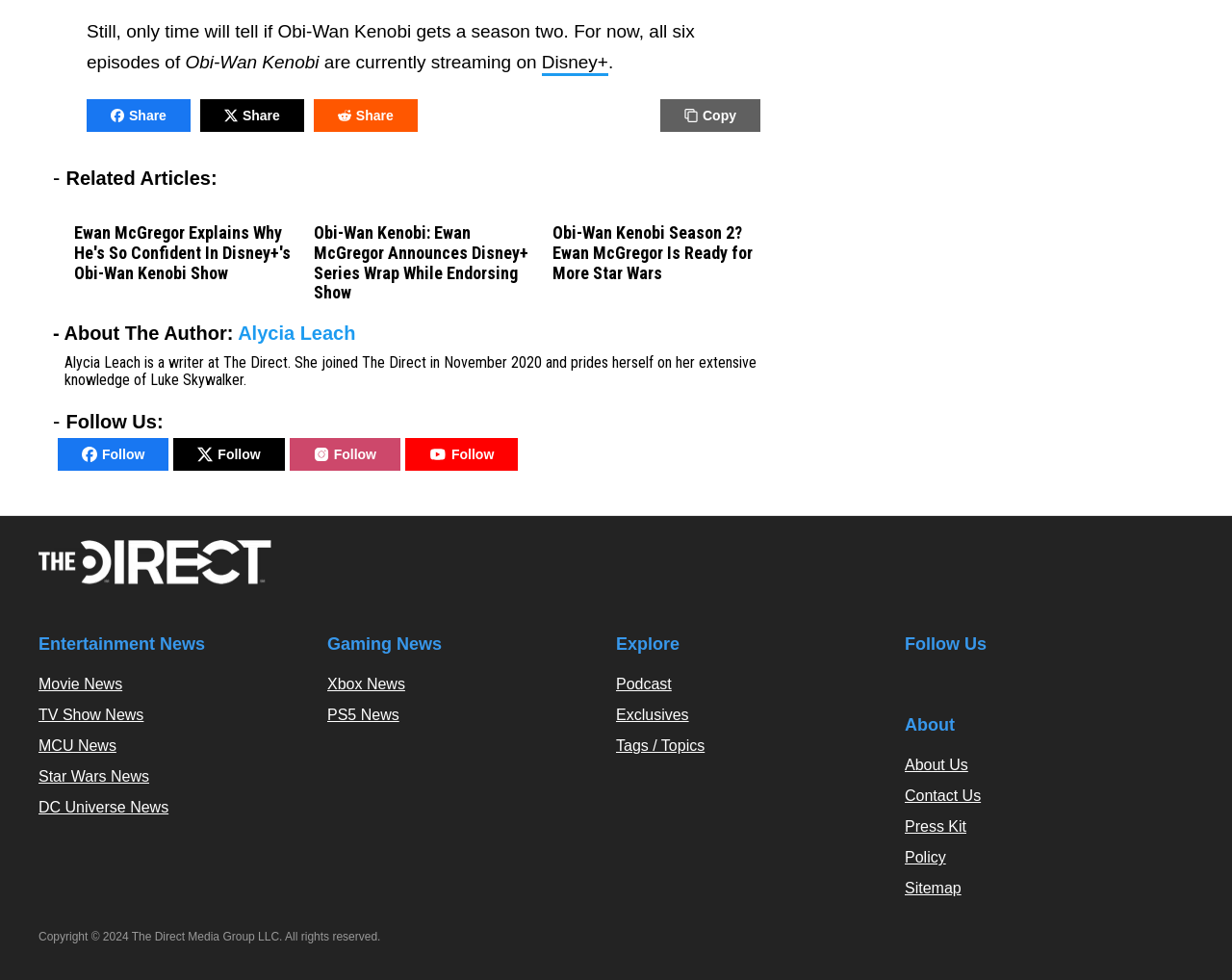How many episodes of Obi-Wan Kenobi are currently streaming on Disney+?
Please provide a comprehensive answer to the question based on the webpage screenshot.

I found the answer by reading the text 'For now, all six episodes of...' which indicates that there are six episodes currently streaming on Disney+.